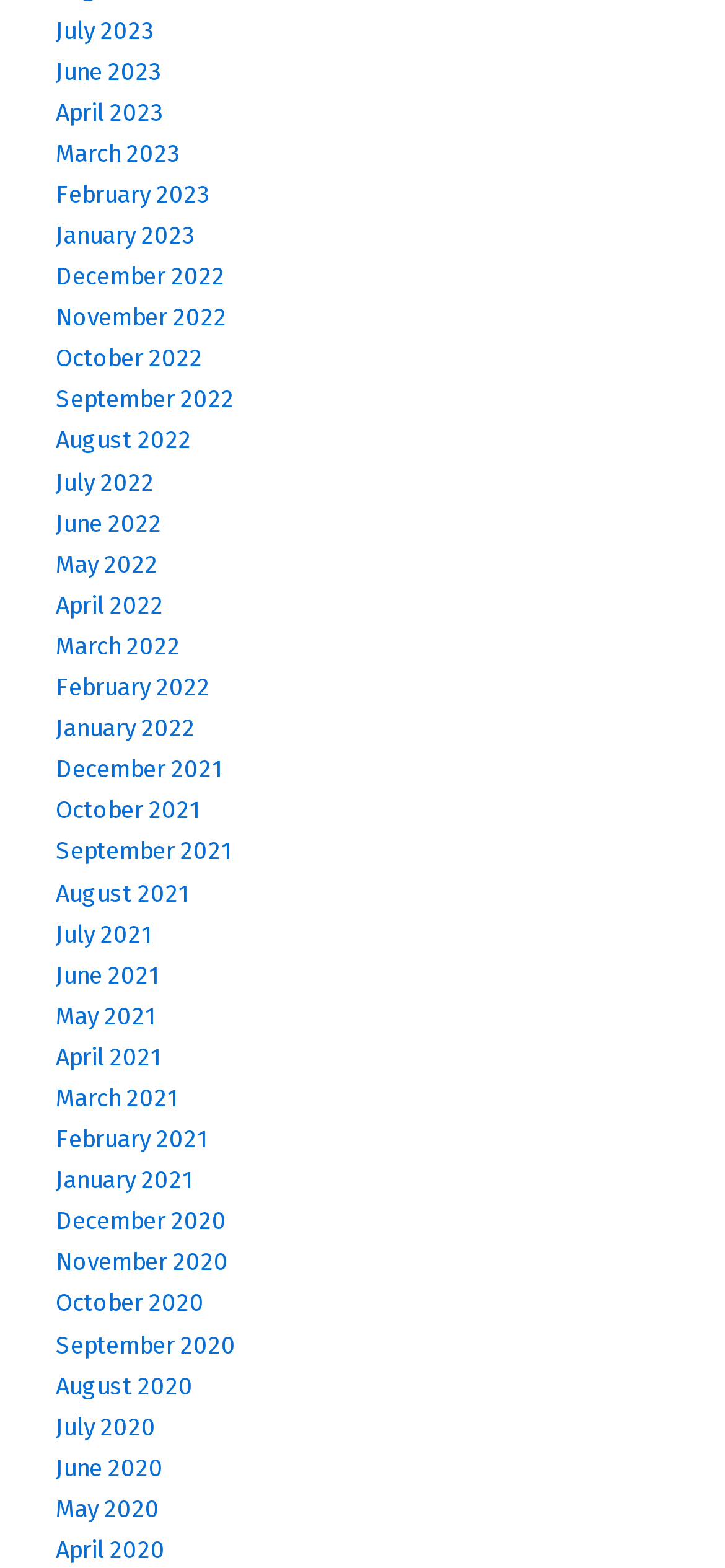How many months are listed in 2022?
Using the image as a reference, answer the question in detail.

I counted the number of links with '2022' in their text. There are 12 links with '2022' in their text, which corresponds to each month of the year.